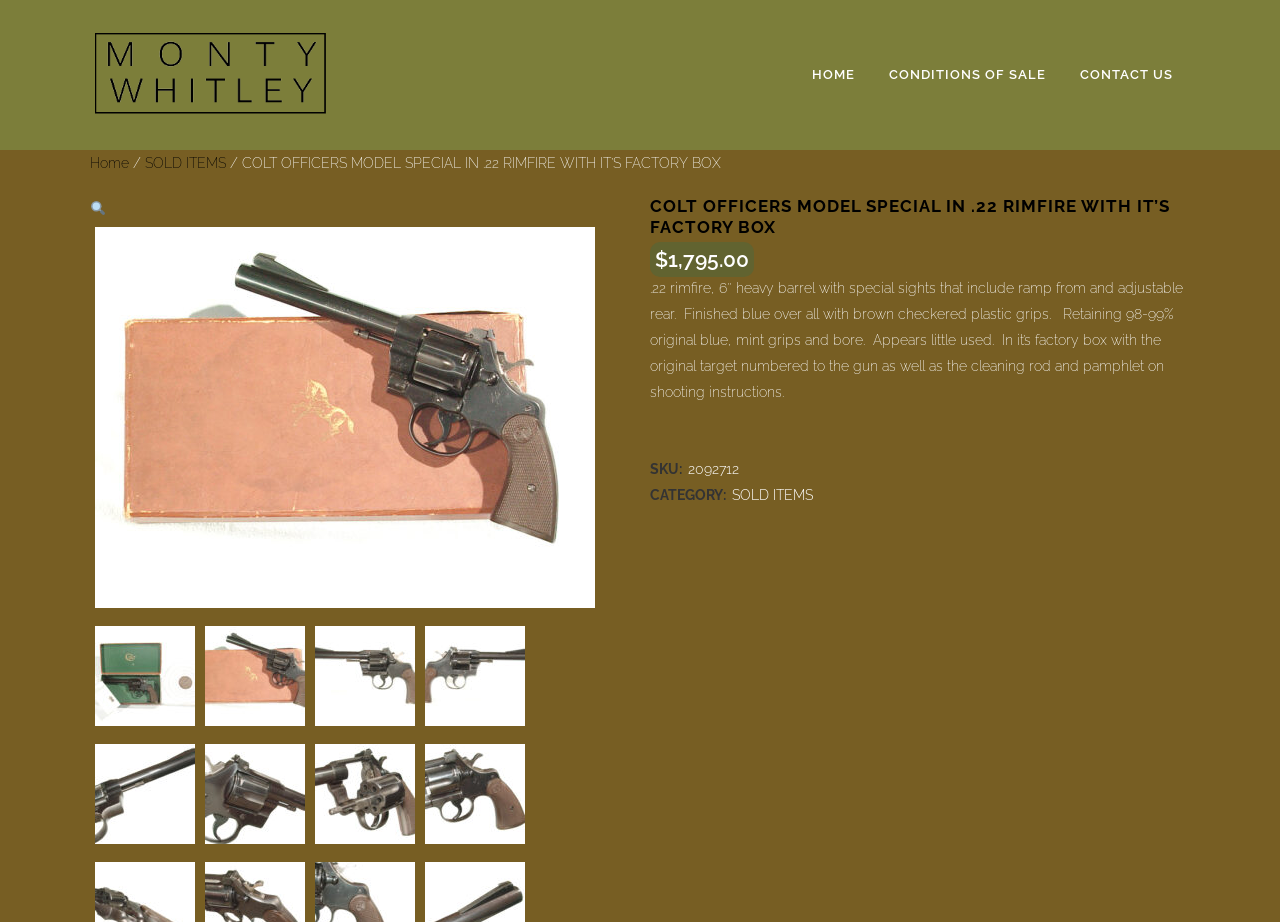What is the caliber of the COLT OFFICERS MODEL SPECIAL?
Using the image as a reference, answer the question in detail.

The caliber of the COLT OFFICERS MODEL SPECIAL can be determined by reading the product description. The description mentions '.22 rimfire' as the caliber of the gun.